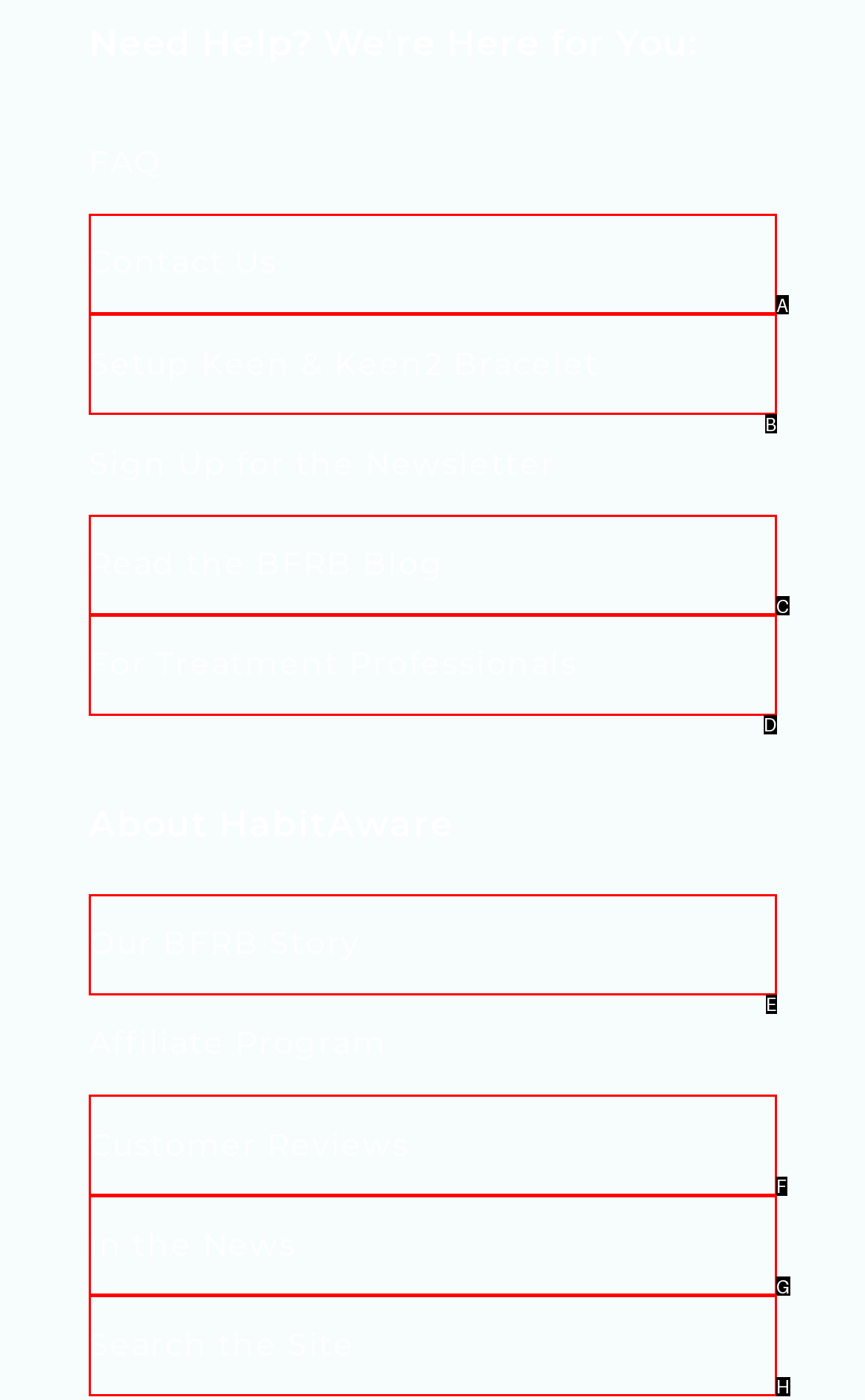Using the provided description: In the News, select the most fitting option and return its letter directly from the choices.

G